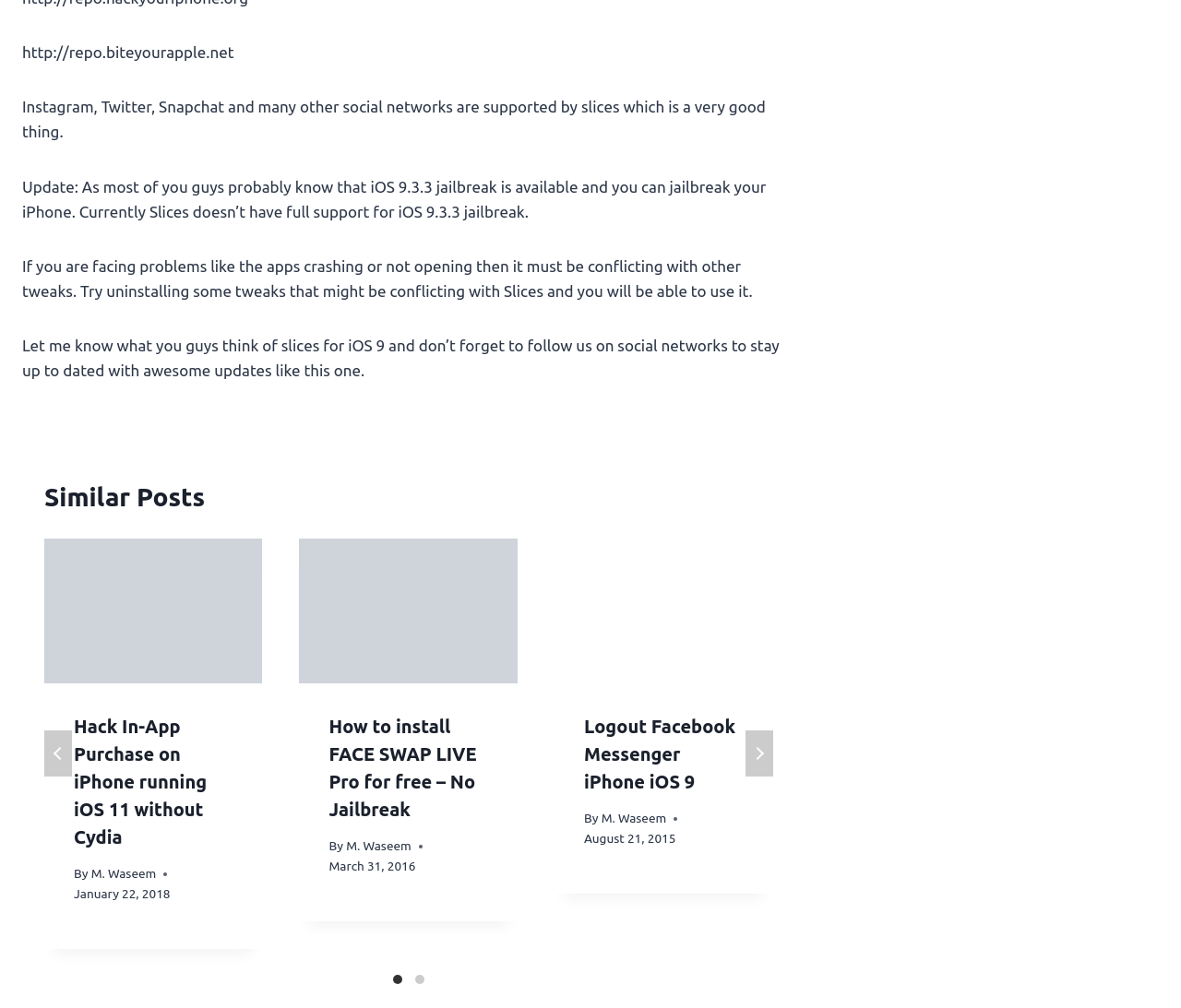Can you find the bounding box coordinates of the area I should click to execute the following instruction: "Click the 'next' button"?

[0.631, 0.724, 0.654, 0.77]